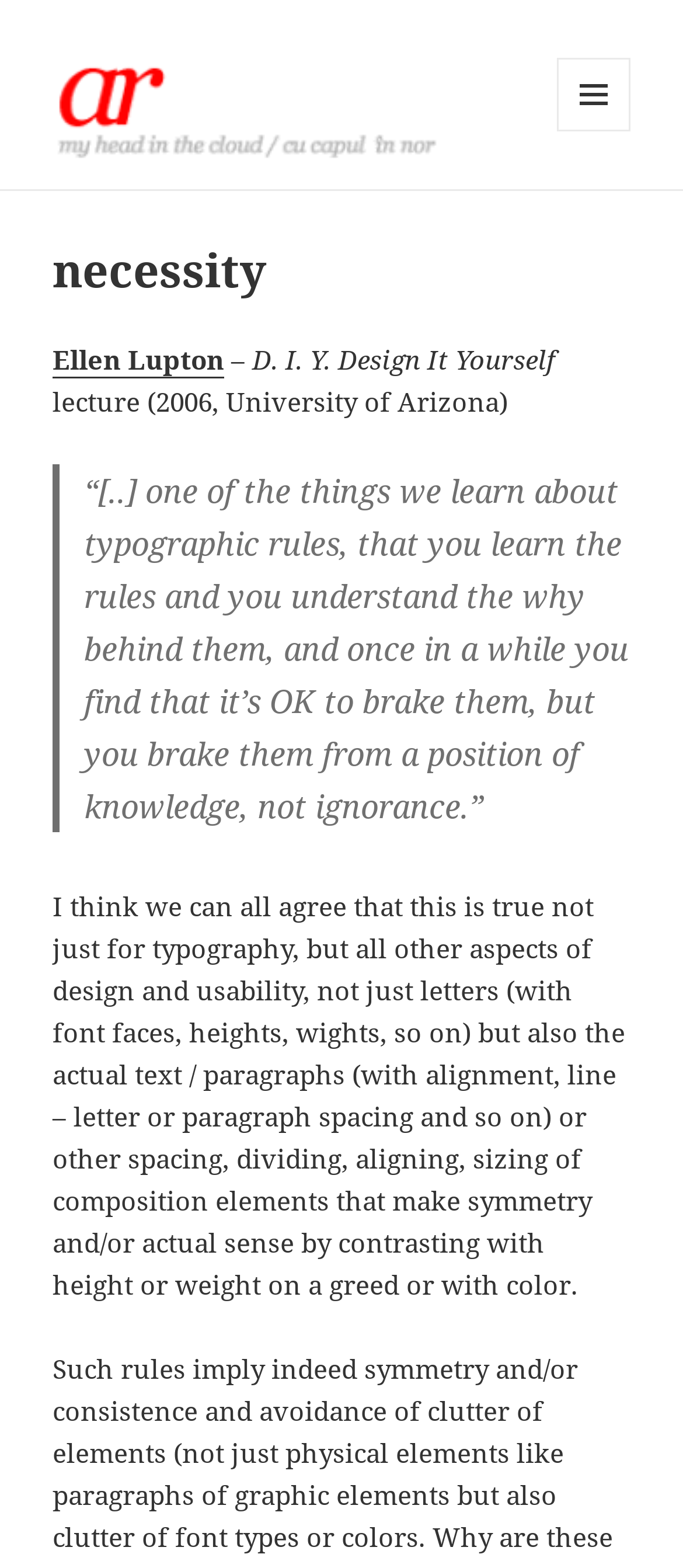Examine the screenshot and answer the question in as much detail as possible: What is the topic of the quote?

The quote mentions 'typographic rules' and 'letters', which implies that the topic is related to typography. Additionally, the context of the quote and the surrounding text also suggest that the topic is typography.